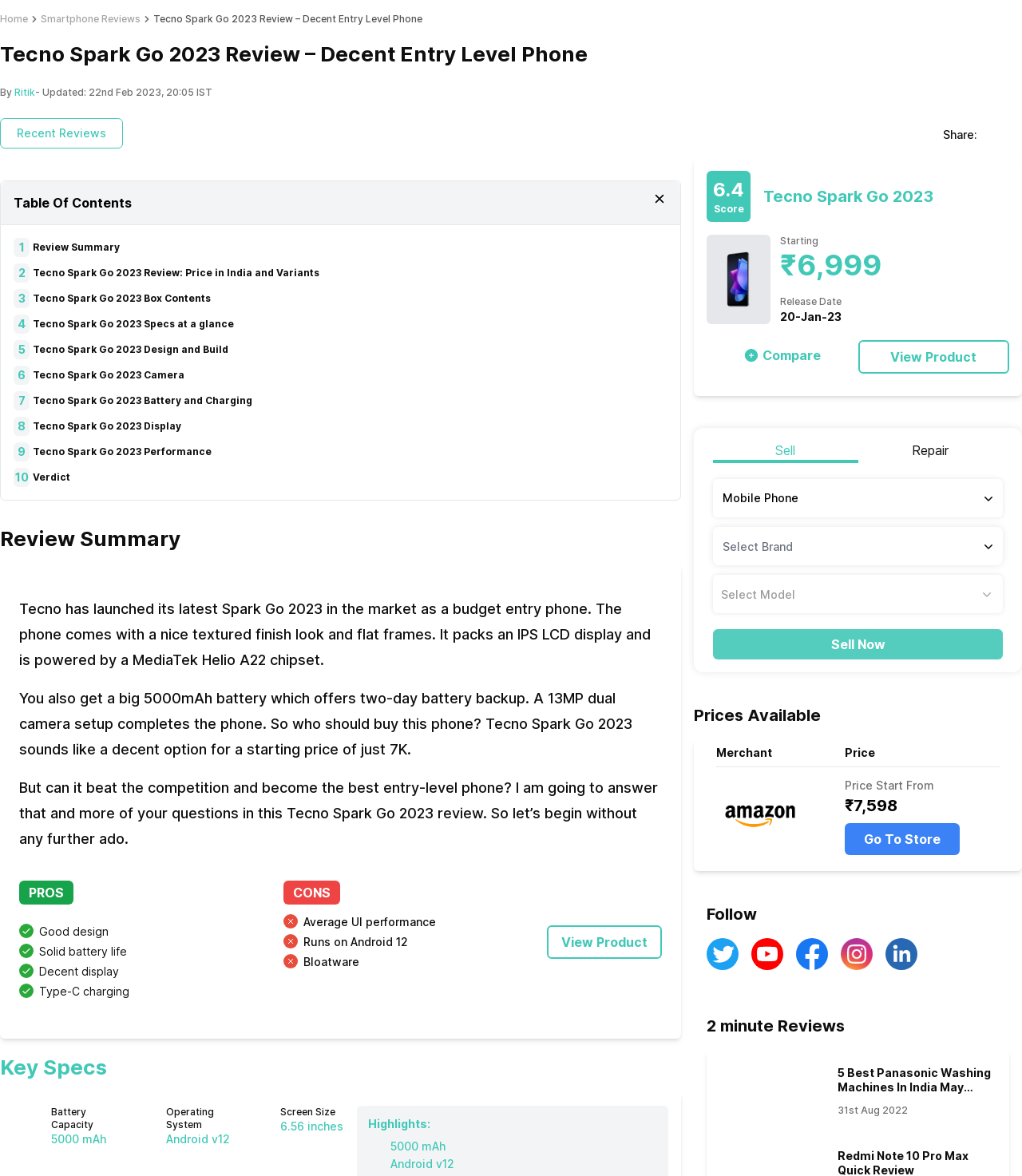Find the bounding box coordinates of the element I should click to carry out the following instruction: "Click on the 'Get your best price for your old phone' button".

[0.0, 0.257, 0.666, 0.362]